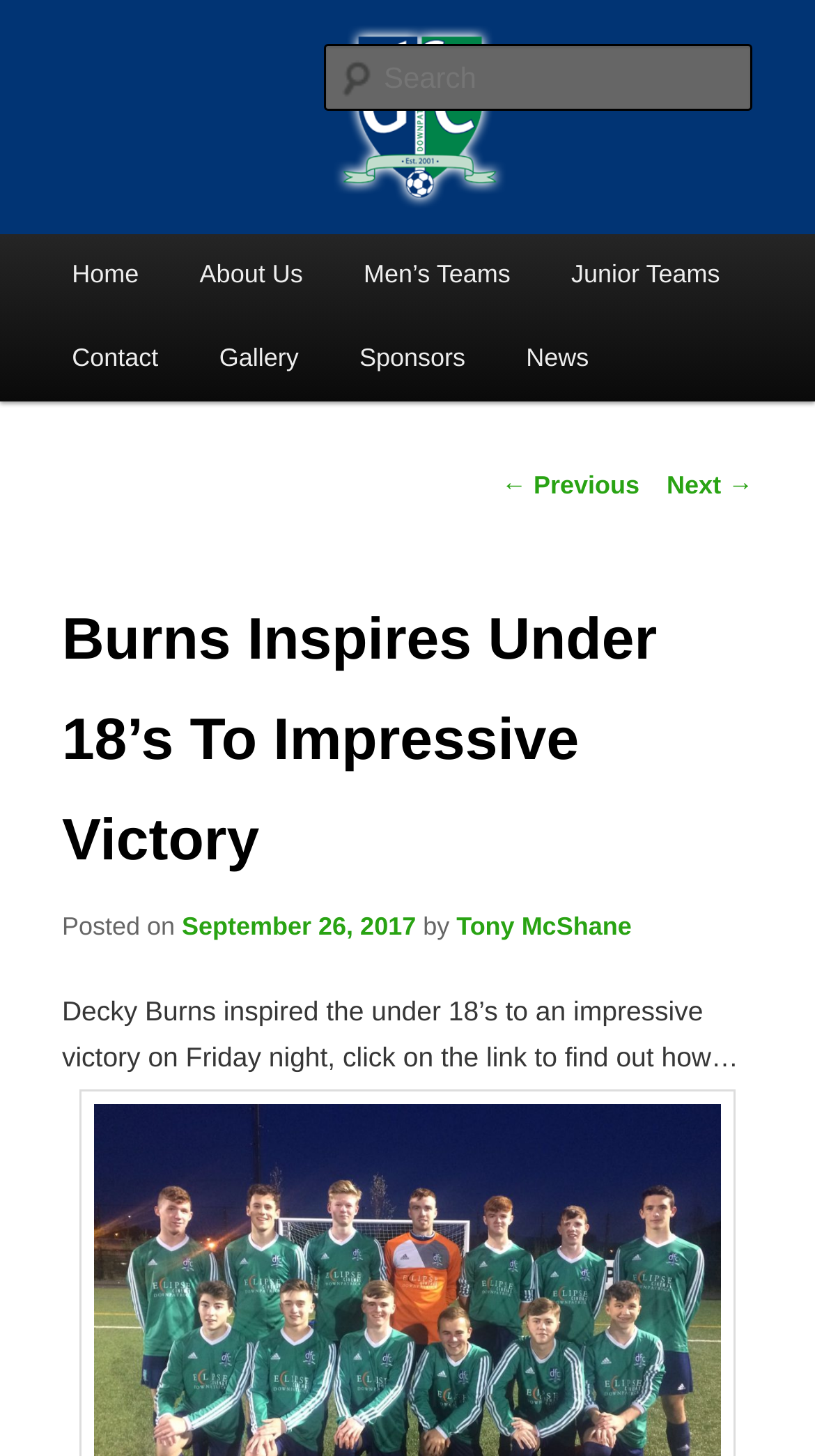Locate and generate the text content of the webpage's heading.

Downpatrick Football Club